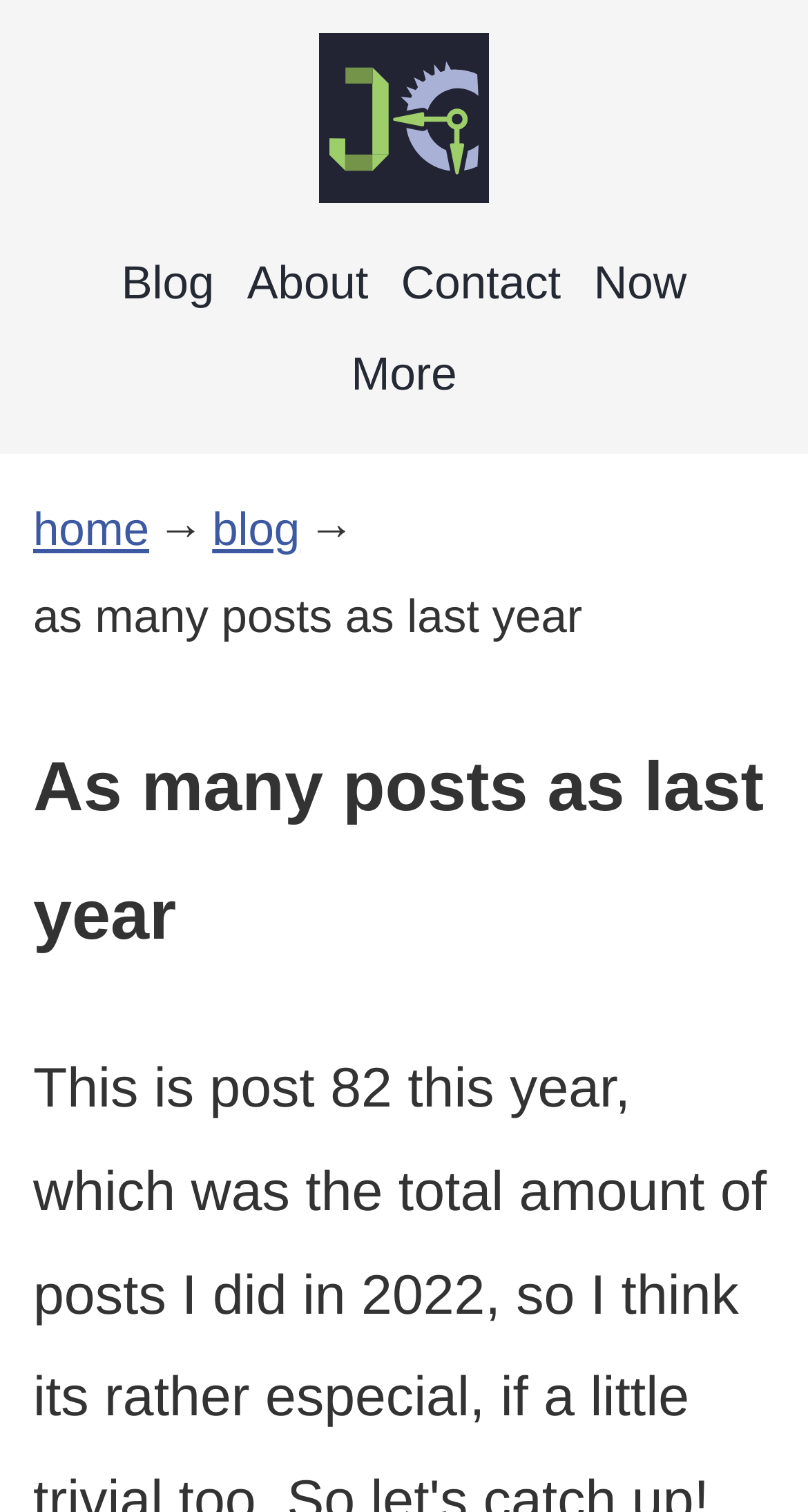Can you look at the image and give a comprehensive answer to the question:
What is the text of the first link?

I looked at the links in the top section and found that the first link is 'Blog', which is located at coordinates [0.138, 0.156, 0.277, 0.217].